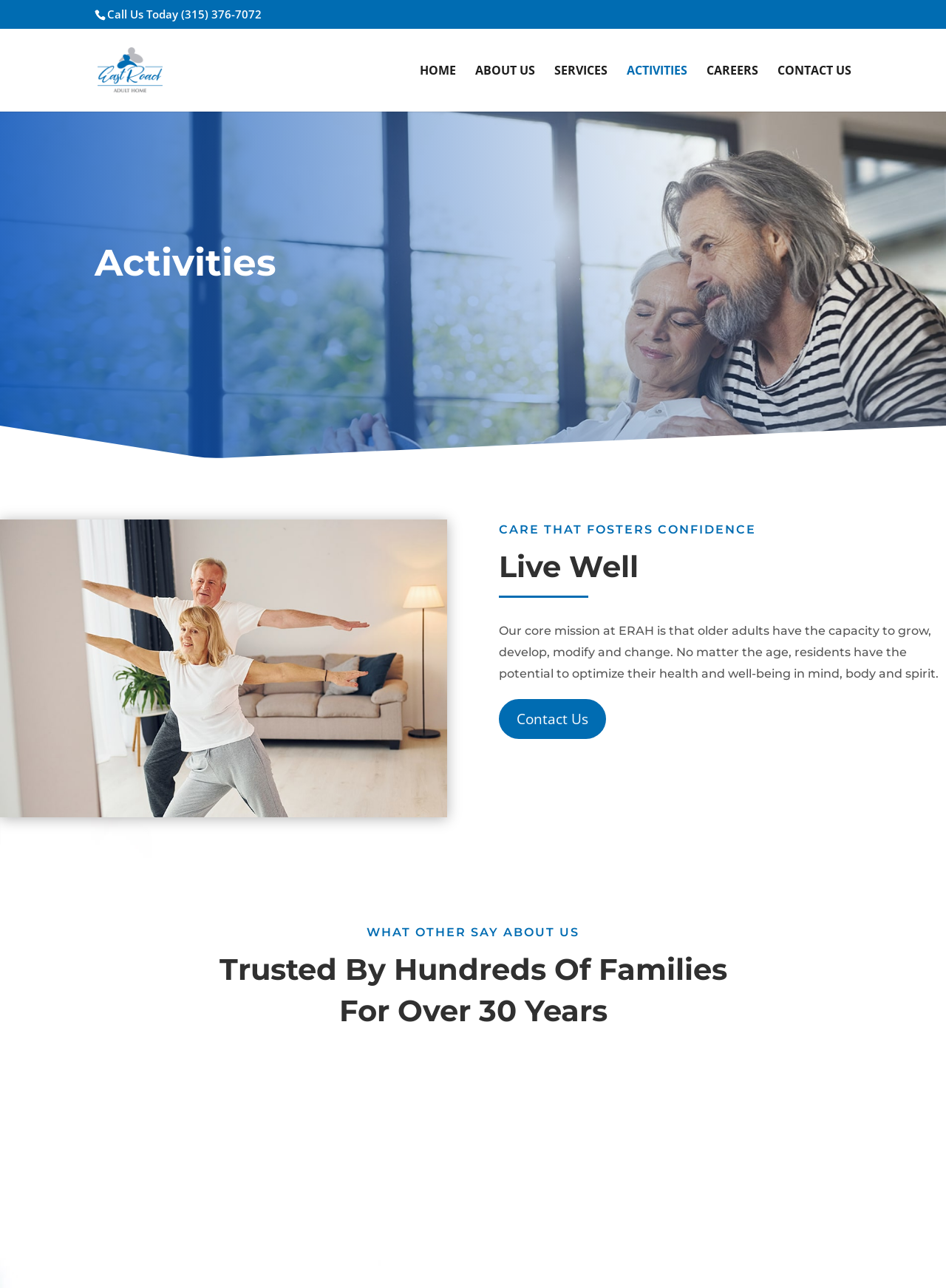Locate the bounding box coordinates of the element to click to perform the following action: 'Call the phone number'. The coordinates should be given as four float values between 0 and 1, in the form of [left, top, right, bottom].

[0.113, 0.005, 0.277, 0.017]